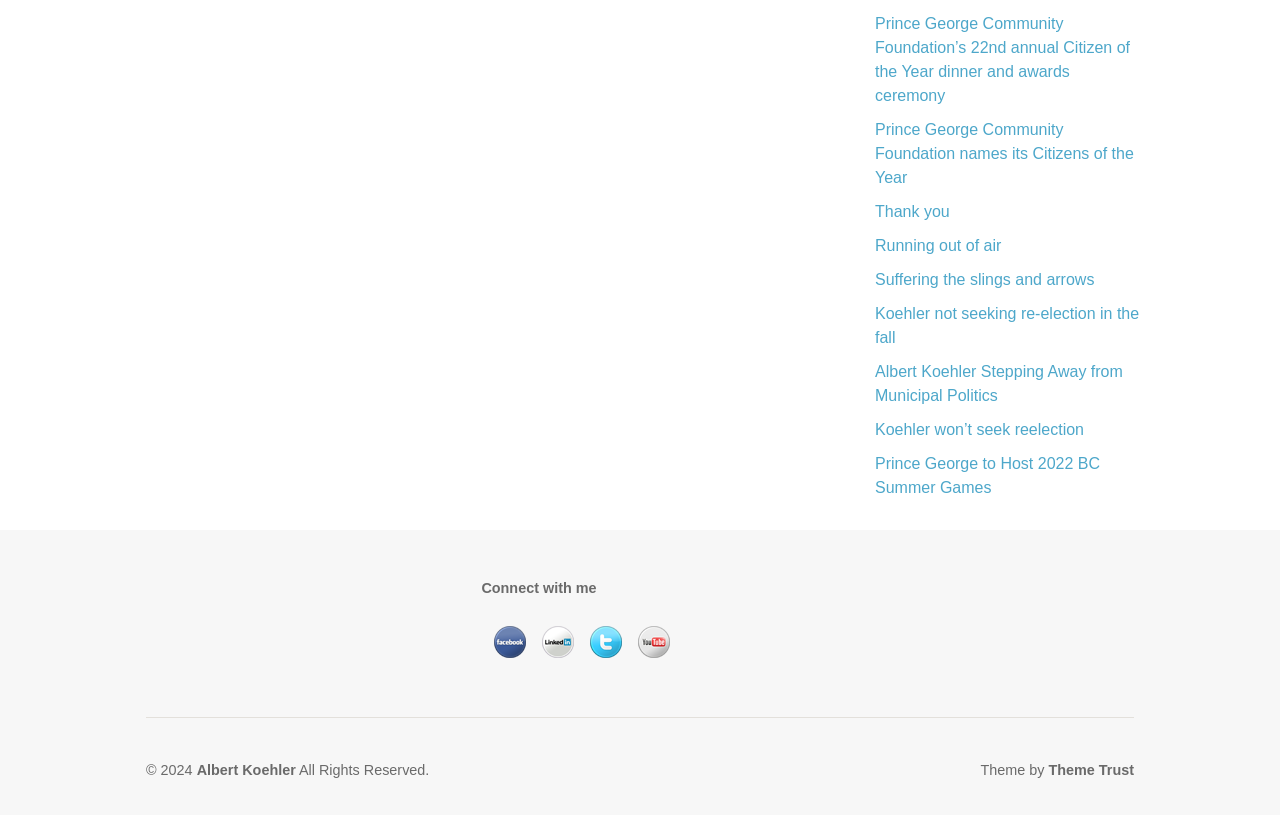Identify and provide the bounding box for the element described by: "Thank you".

[0.684, 0.249, 0.742, 0.27]